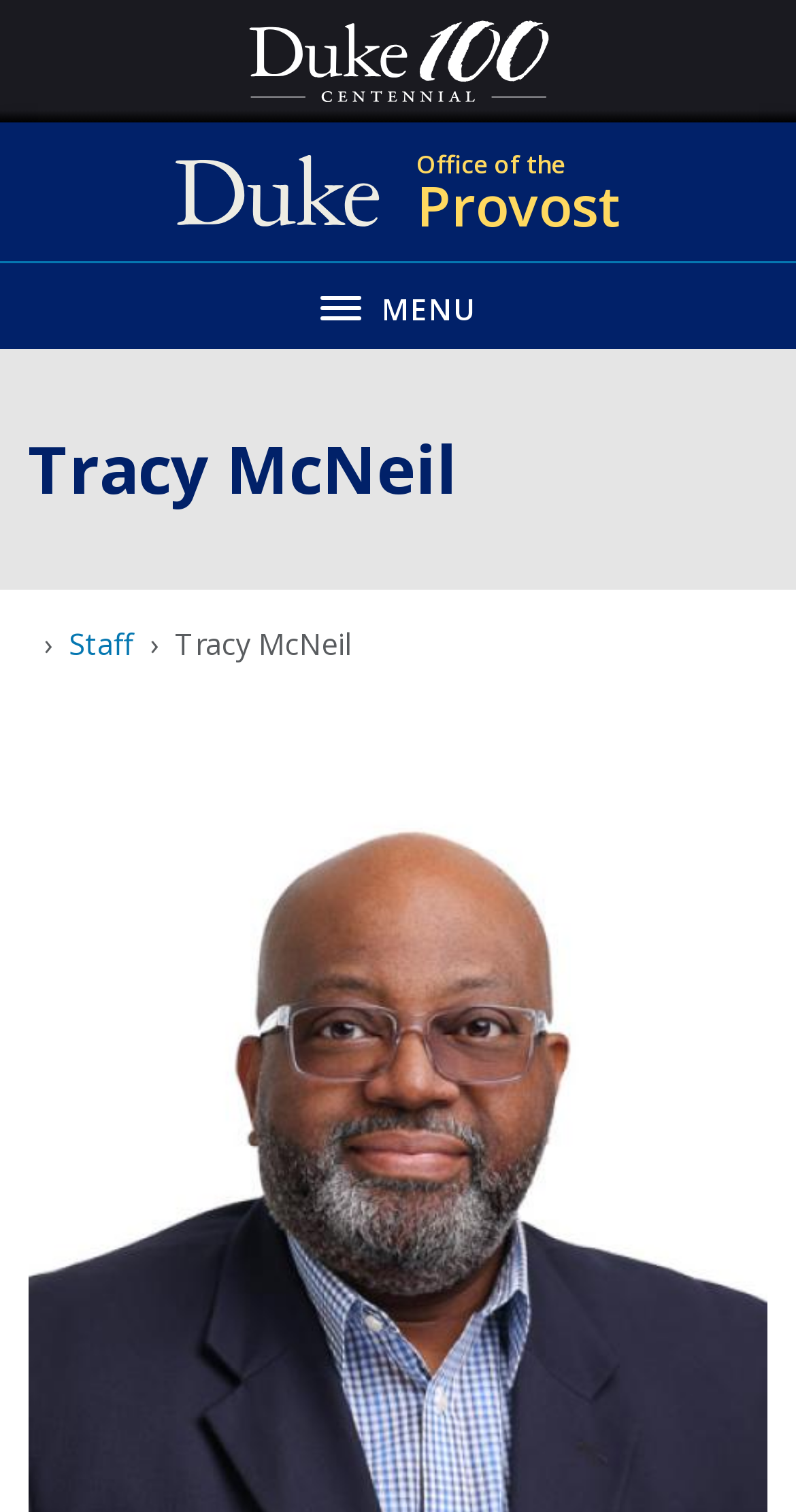Use a single word or phrase to answer the question:
What is the navigation menu toggle button labeled?

MENU